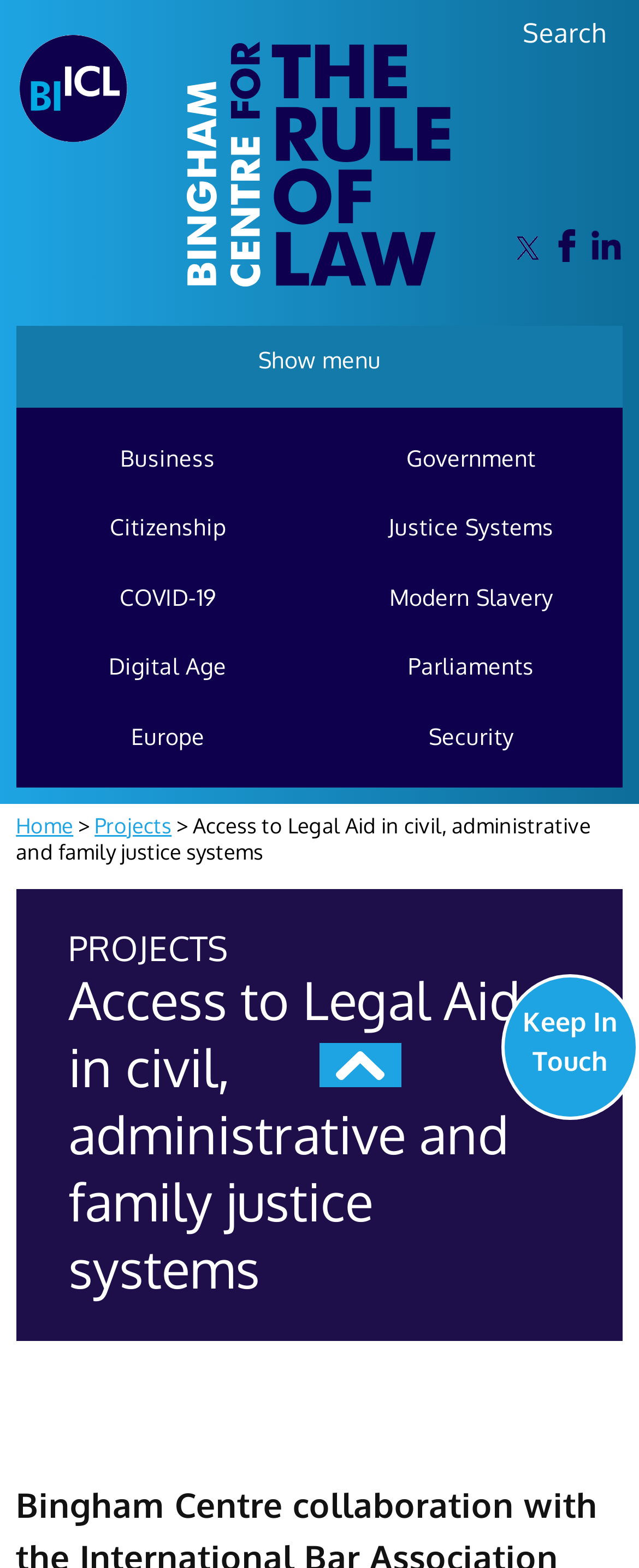Please specify the bounding box coordinates of the clickable region necessary for completing the following instruction: "Go to the Home page". The coordinates must consist of four float numbers between 0 and 1, i.e., [left, top, right, bottom].

[0.025, 0.518, 0.115, 0.535]